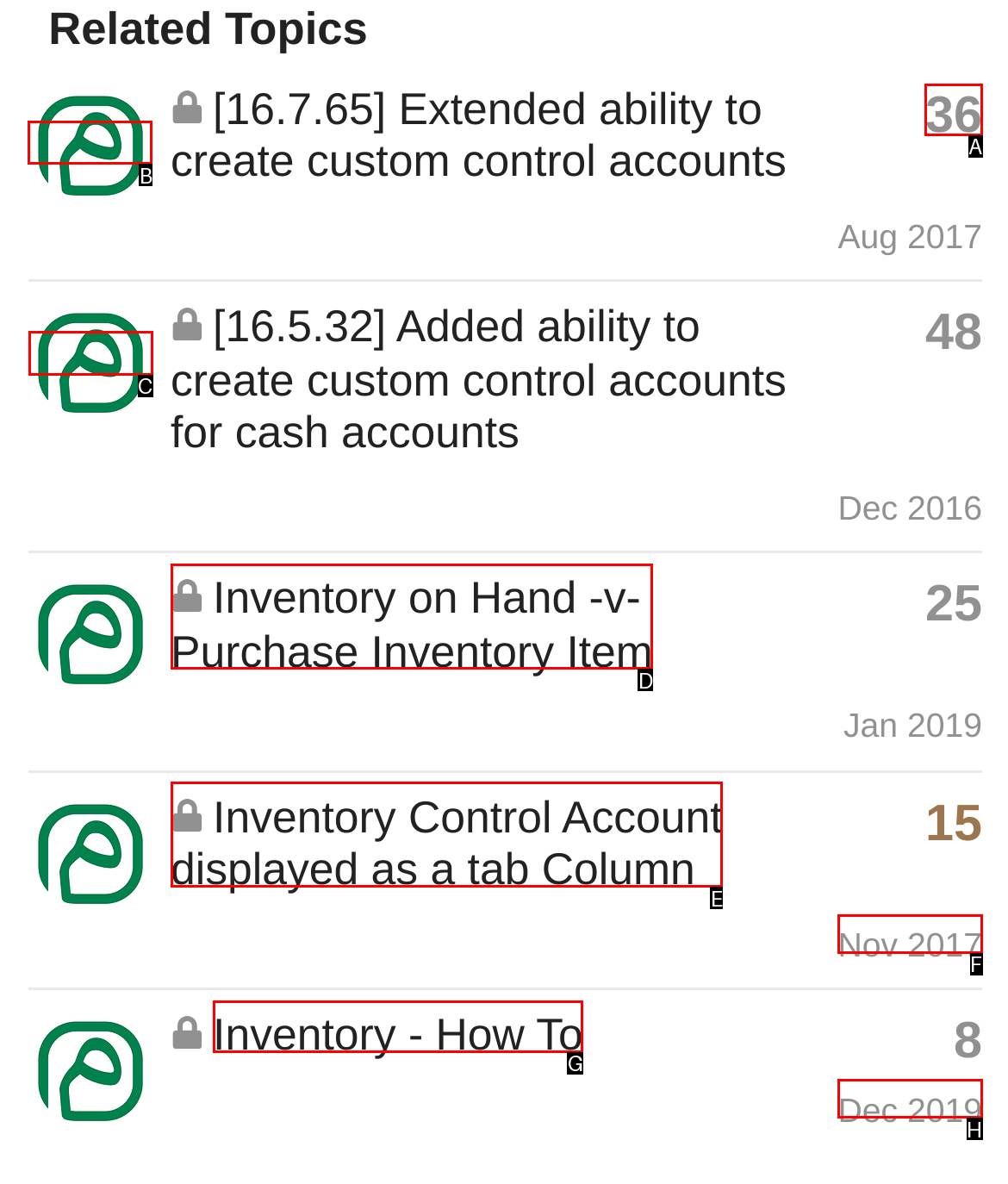Determine the letter of the UI element I should click on to complete the task: Follow on Twitter from the provided choices in the screenshot.

None